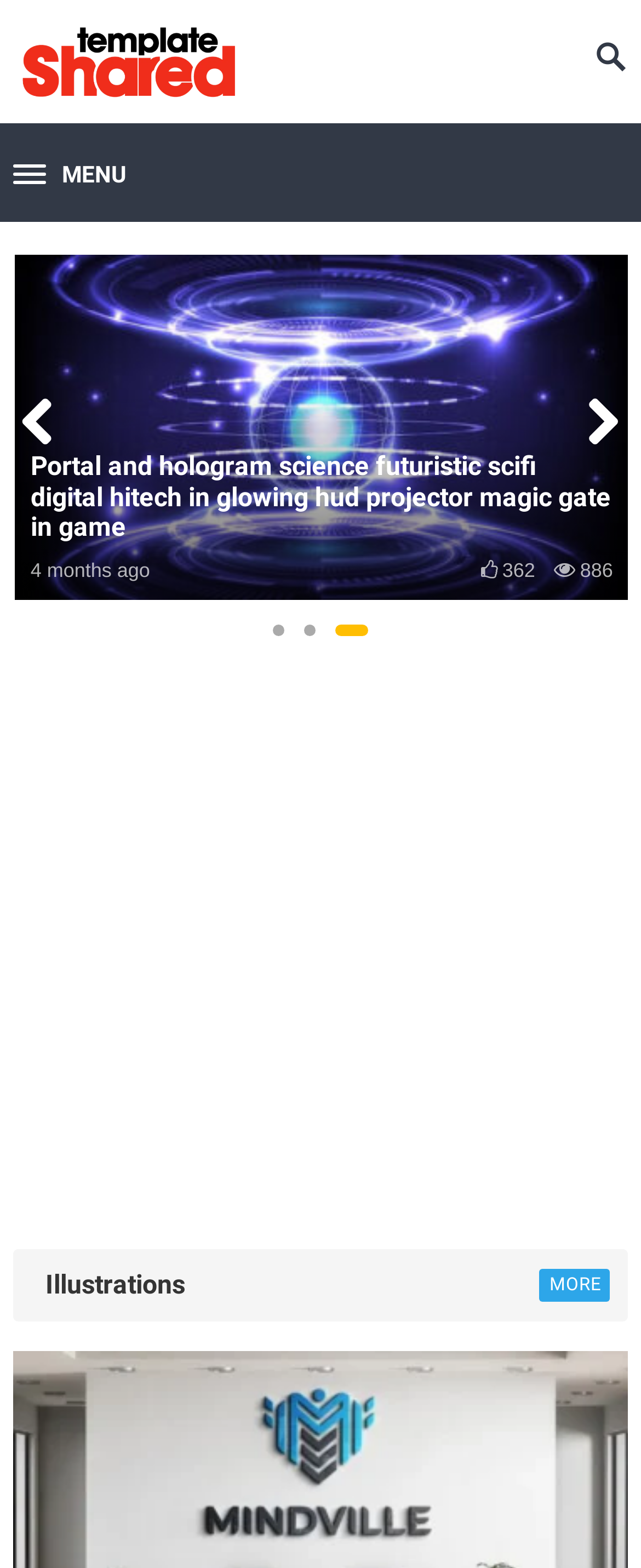Locate the bounding box coordinates of the clickable area to execute the instruction: "Go to the next page". Provide the coordinates as four float numbers between 0 and 1, represented as [left, top, right, bottom].

[0.875, 0.254, 0.967, 0.291]